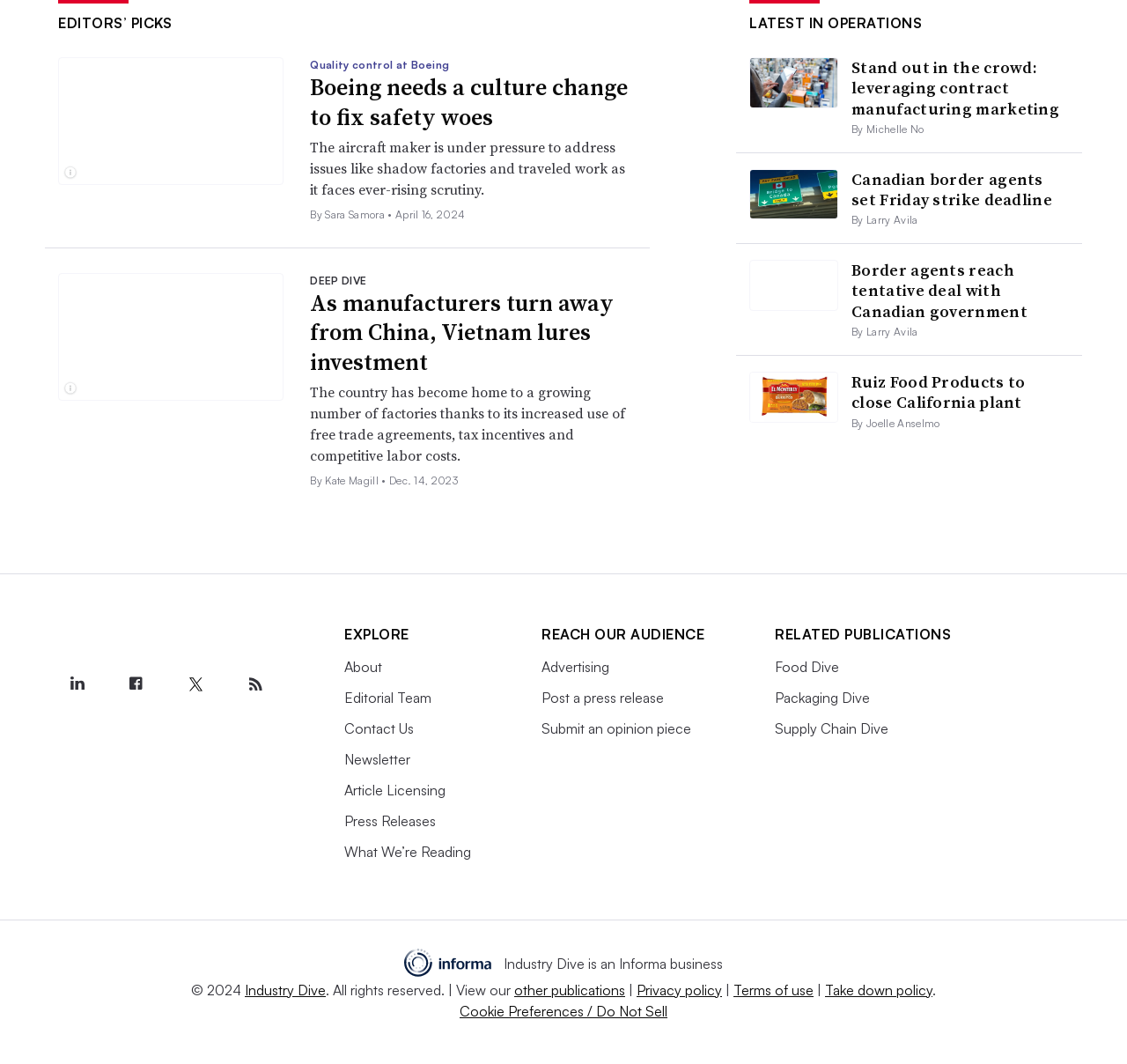Please respond to the question using a single word or phrase:
What is the date of the second article?

Dec. 14, 2023